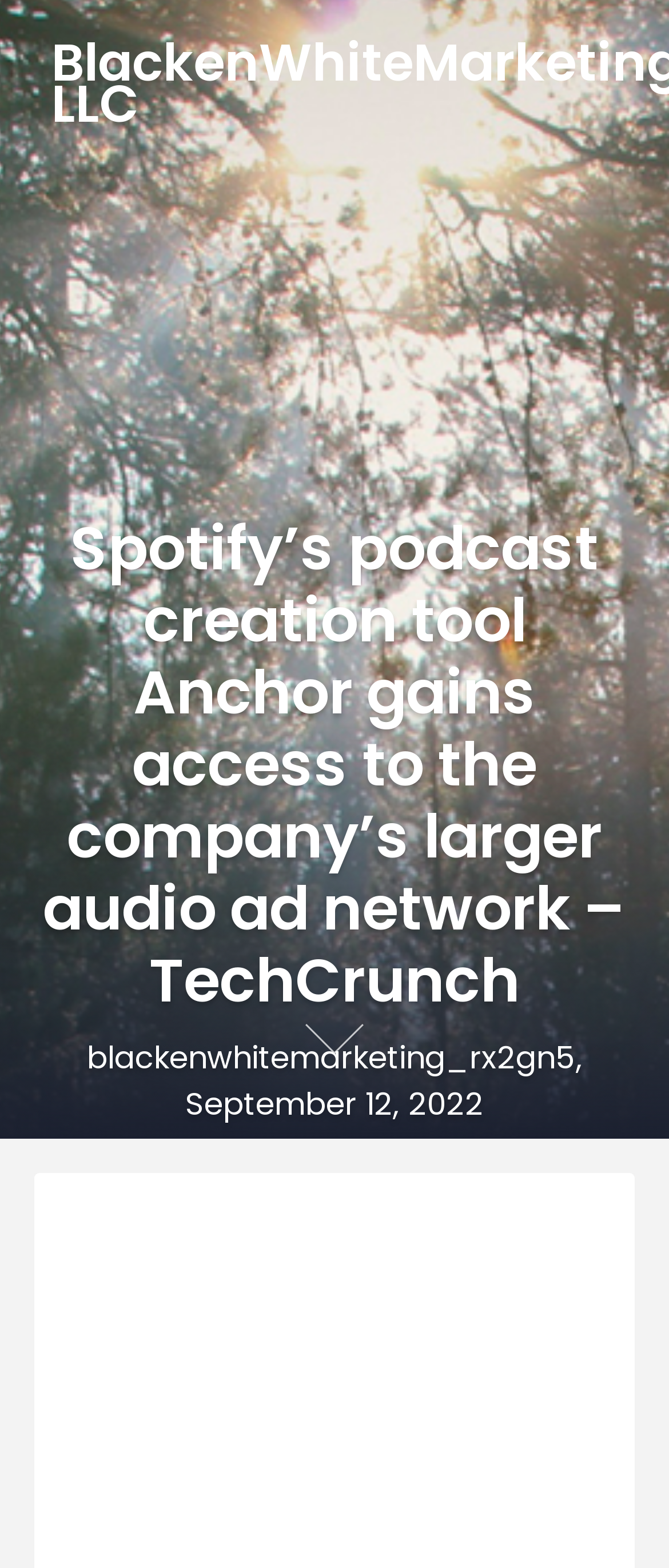What is the name of the audio advertising marketplace?
Please respond to the question thoroughly and include all relevant details.

I found the name of the audio advertising marketplace by reading the text in the link element that says 'introduced its new audio advertising marketplace, the Spotify Audience Network...'.